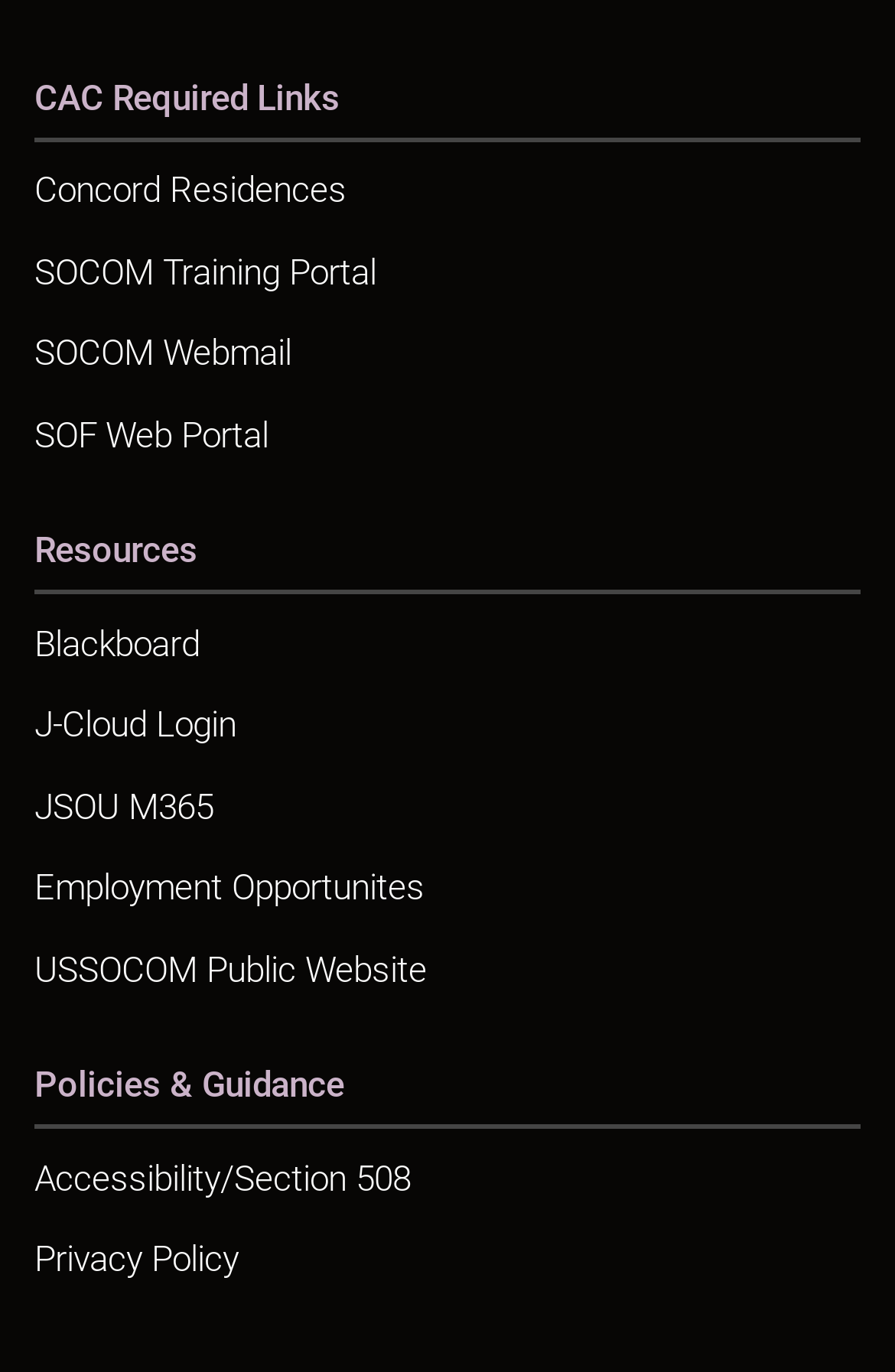How many sections are on this webpage?
Using the image, provide a concise answer in one word or a short phrase.

3